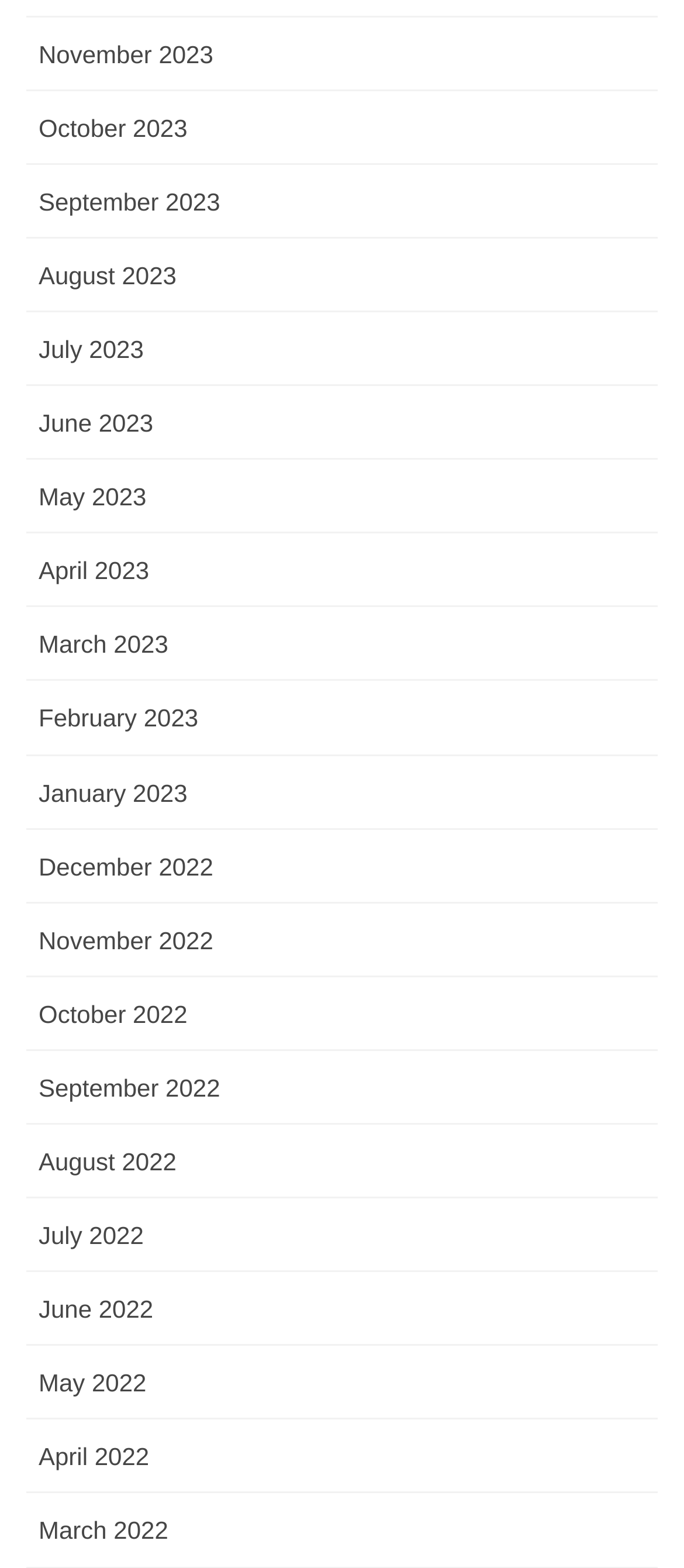Please identify the bounding box coordinates of the area that needs to be clicked to fulfill the following instruction: "view March 2022."

[0.038, 0.953, 0.962, 1.0]